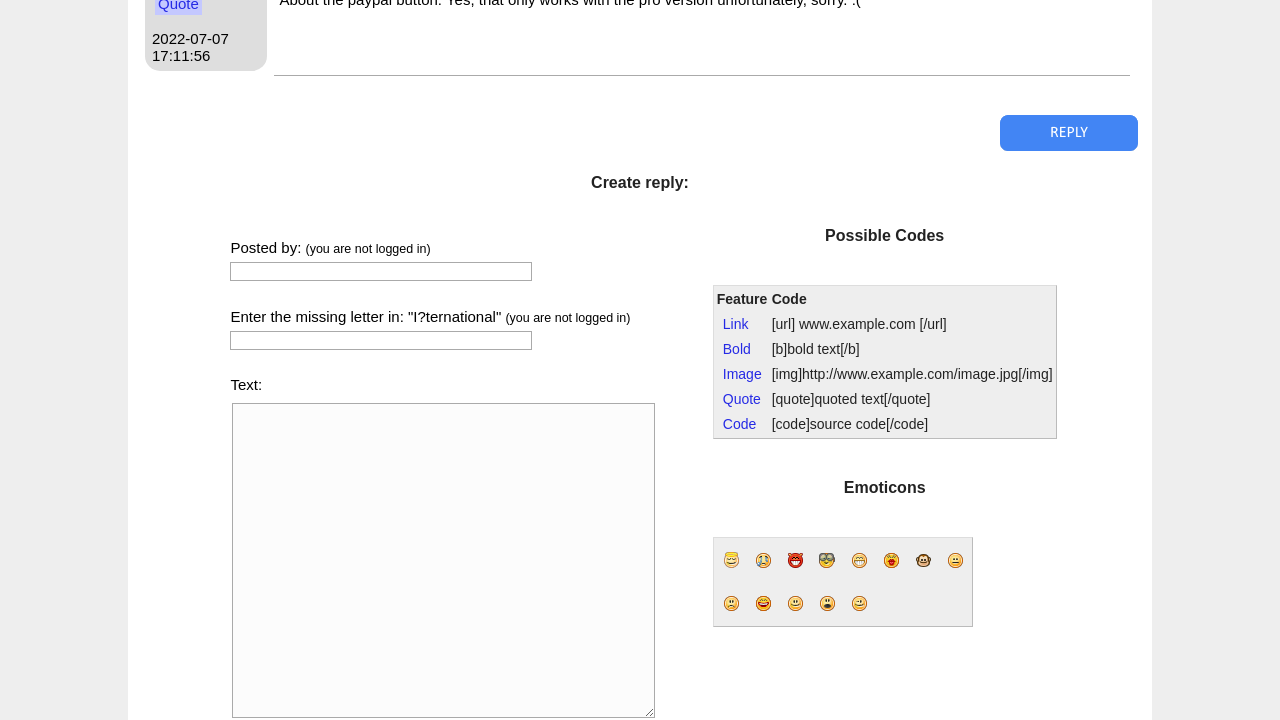What is the purpose of the 'reply' button?
Please utilize the information in the image to give a detailed response to the question.

The 'reply' button is located in the 'Create reply:' section, which suggests that its purpose is to create a reply to a previous message or post. The button is also accompanied by text boxes and a prompt to enter the missing letter in a phrase, further supporting this conclusion.